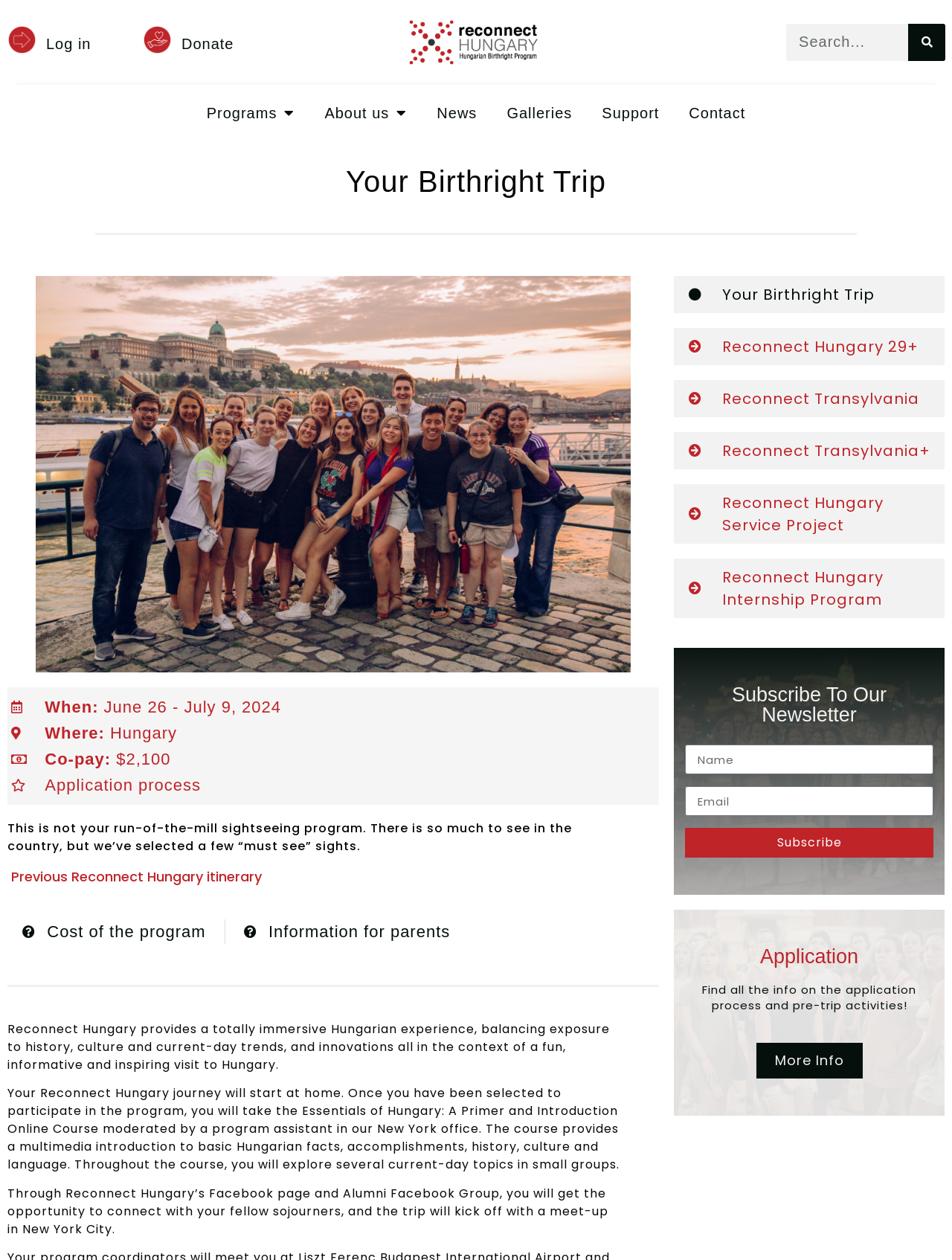Predict the bounding box of the UI element based on the description: "School Consultations". The coordinates should be four float numbers between 0 and 1, formatted as [left, top, right, bottom].

None